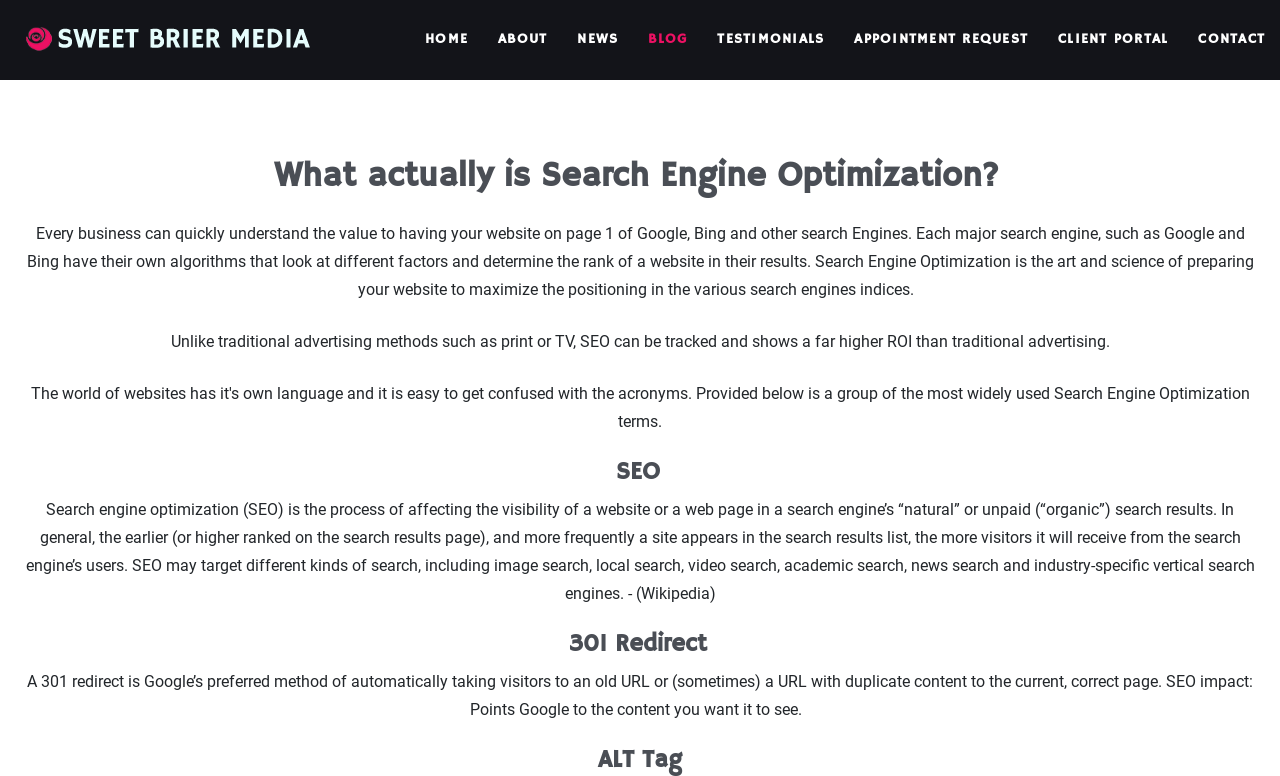Write a detailed summary of the webpage.

This webpage is about understanding Search Engine Optimization (SEO) terms related to websites. At the top left corner, there is a logo image with a corresponding link. Next to the logo, there is a navigation menu with links to HOME, ABOUT, NEWS, BLOG, TESTIMONIALS, APPOINTMENT REQUEST, CLIENT PORTAL, and CONTACT, arranged horizontally from left to right.

Below the navigation menu, there is a heading that asks "What actually is Search Engine Optimization?" followed by a paragraph of text that explains the value of having a website on page 1 of search engines like Google and Bing. The text also describes SEO as the art and science of preparing a website to maximize its positioning in search engine indices.

Below this text, there is another paragraph that compares SEO to traditional advertising methods, highlighting its trackability and higher ROI. 

Further down, there is a heading labeled "SEO" followed by a lengthy text that defines search engine optimization, its process, and its targets, including image search, local search, and video search, among others. This text is sourced from Wikipedia.

Next, there is a heading labeled "301 Redirect" followed by a text that explains its purpose, which is to automatically take visitors to the correct page, and its SEO impact, which is to point Google to the desired content.

Finally, at the bottom of the page, there is a heading labeled "ALT Tag", but its corresponding text is not provided.